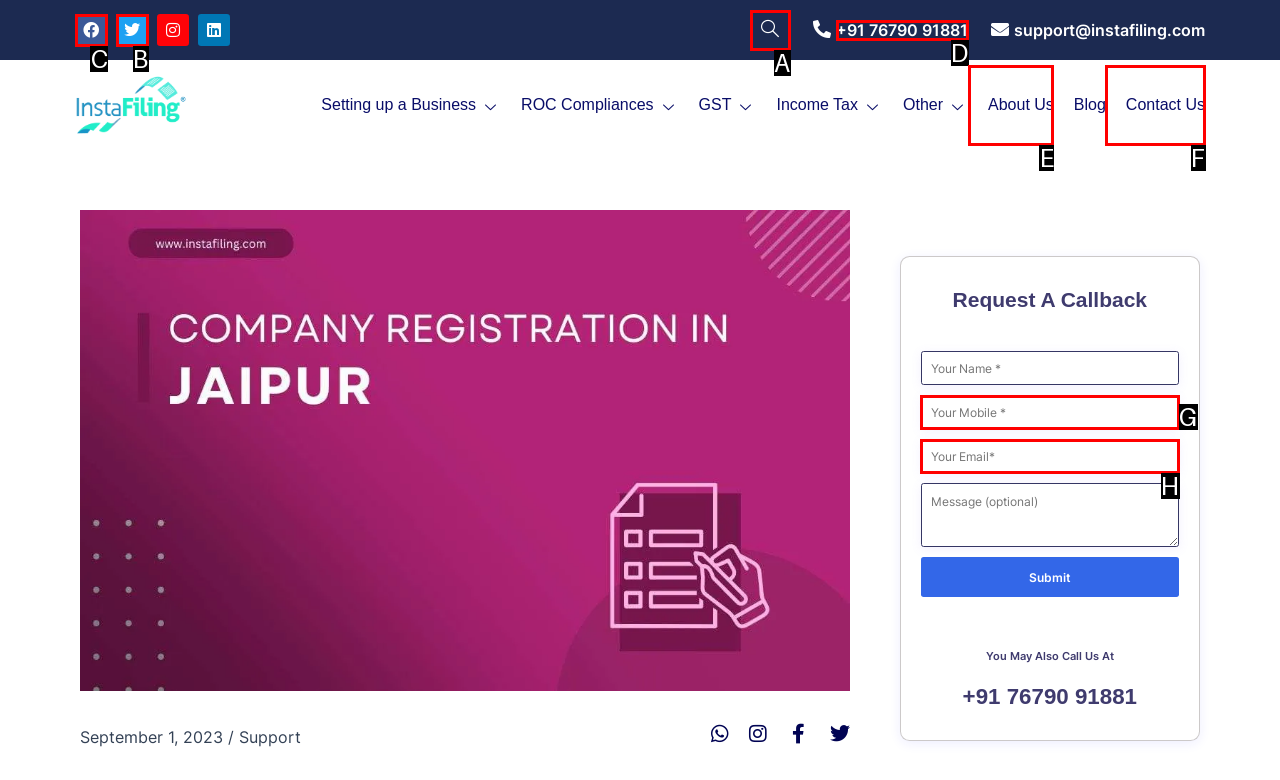Figure out which option to click to perform the following task: Read the quote from Michelle Kauhane
Provide the letter of the correct option in your response.

None